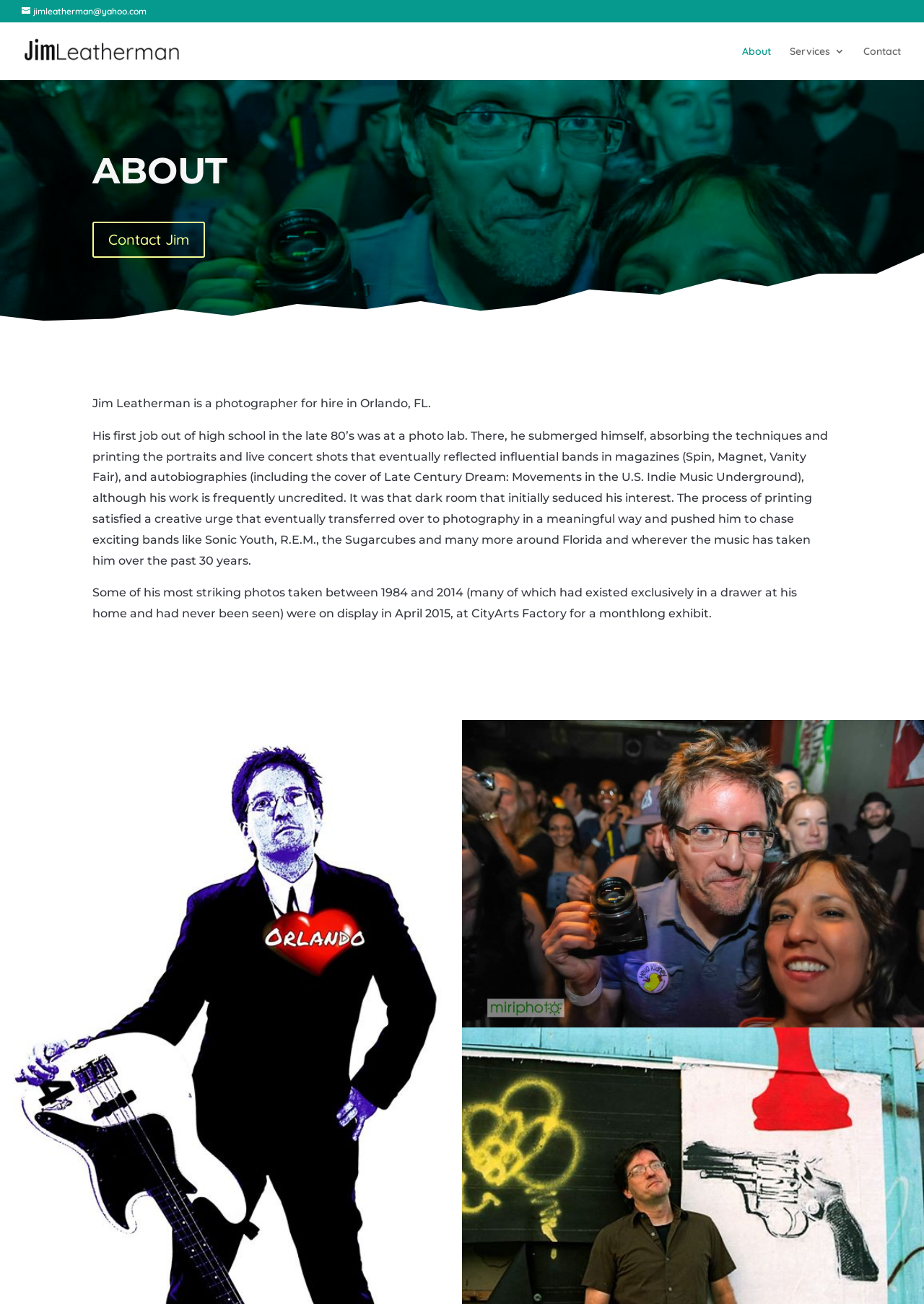Construct a thorough caption encompassing all aspects of the webpage.

The webpage is about Orlando Photographer Jim Leatherman. At the top left, there is a link to his email address, and next to it, a link to his name "Orlando Photographer" accompanied by a small image. On the top right, there are three links: "About", "Services 3", and "Contact", aligned horizontally.

Below the top section, there is a large heading "ABOUT" that spans across the page. Underneath, there is a link to "Contact Jim 5" on the left, followed by a brief introduction to Jim Leatherman, a photographer for hire in Orlando, FL. The introduction is a short paragraph that summarizes his background and experience.

Below the introduction, there is a longer paragraph that provides more details about Jim's career, including his early days working at a photo lab, his experience printing portraits and live concert shots, and his passion for photography. This paragraph is followed by another one that mentions an exhibit of his photos at CityArts Factory in 2015.

On the right side of the page, there is a large image related to a Kickstarter Event, which takes up about half of the page's height. Overall, the webpage has a simple layout, with a focus on showcasing Jim Leatherman's background and experience as a photographer.